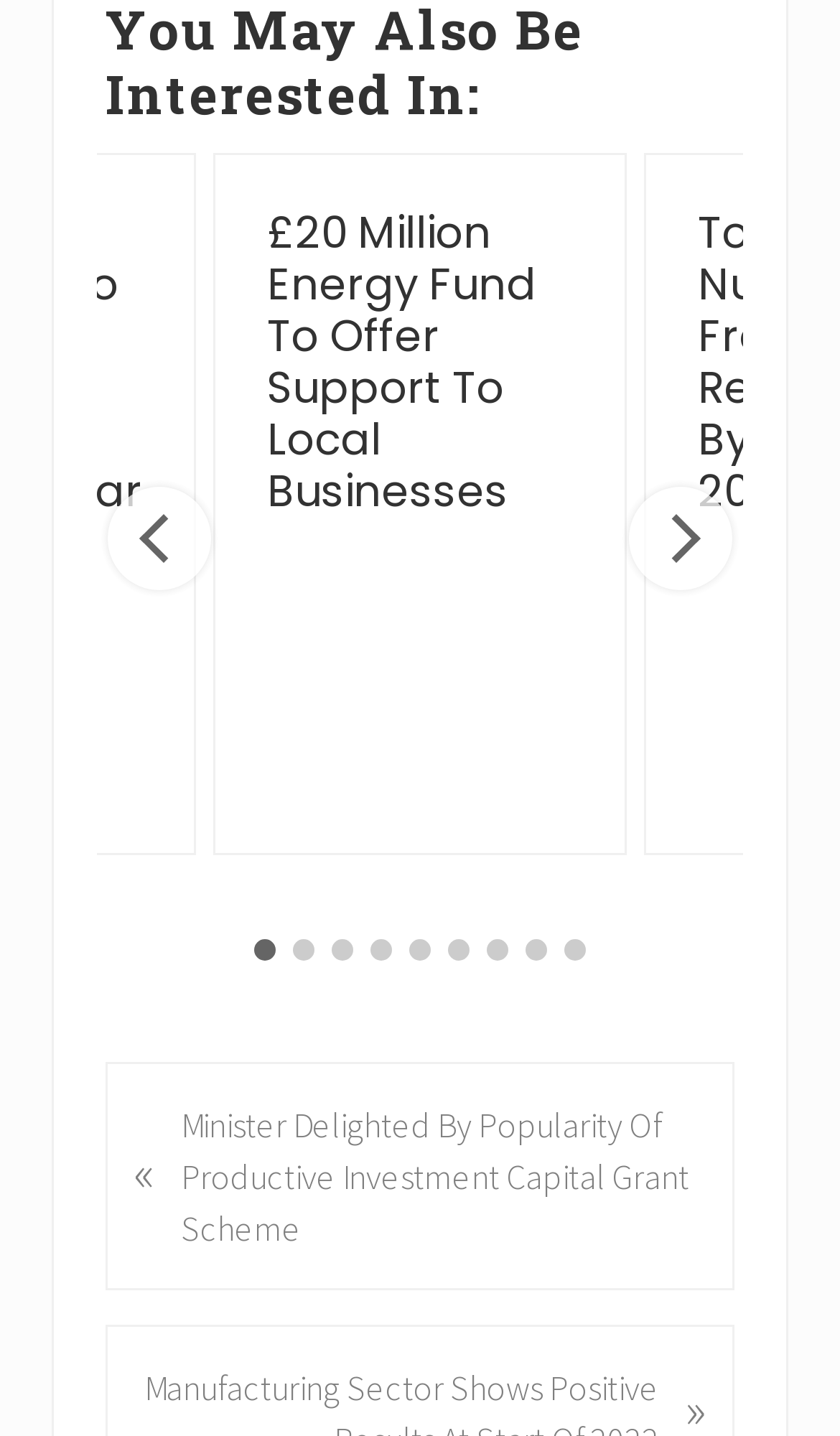Use a single word or phrase to answer the question:
How many tabs are available?

9